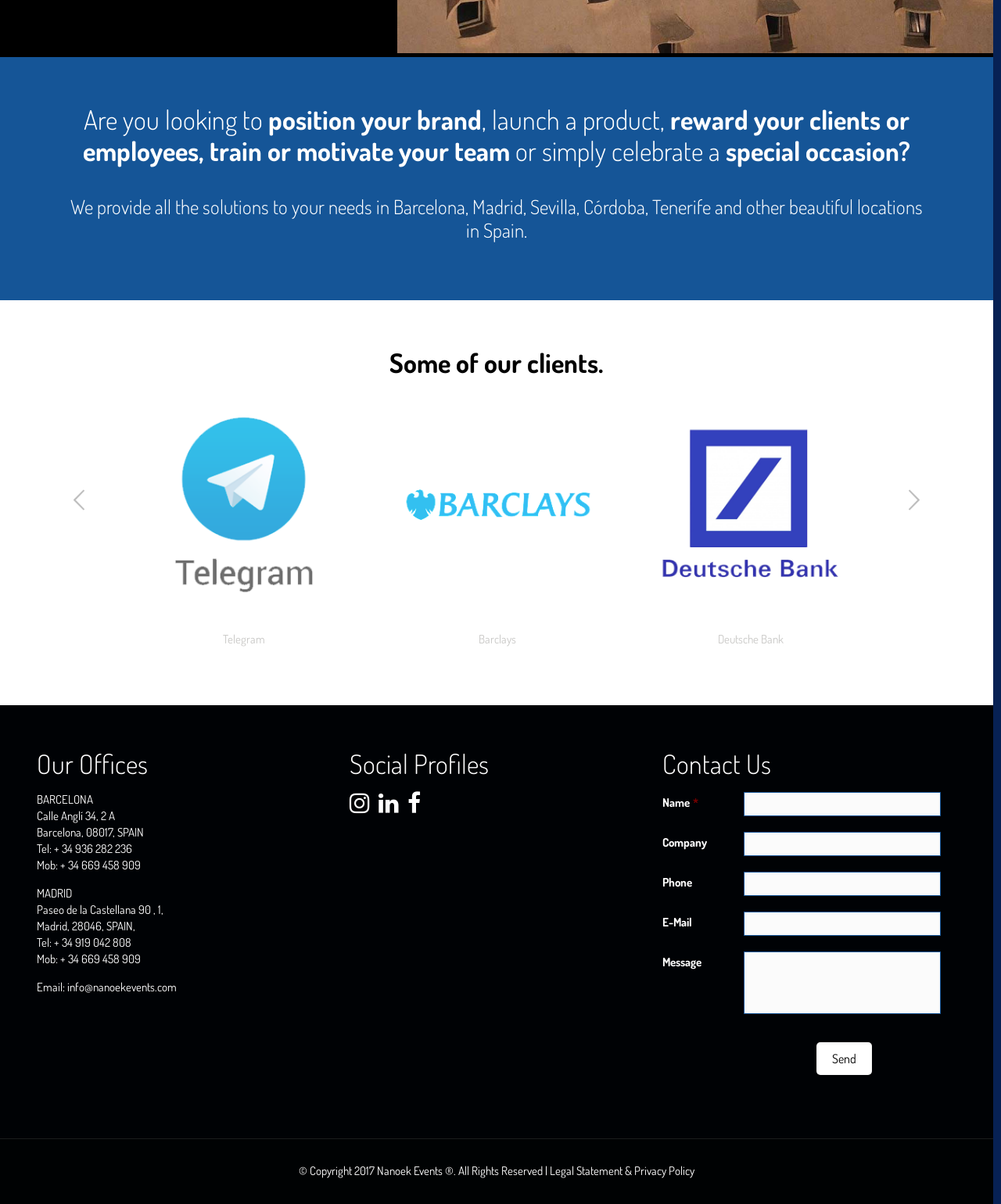Respond with a single word or short phrase to the following question: 
In which cities are Nanoek Events' offices located?

Barcelona, Madrid